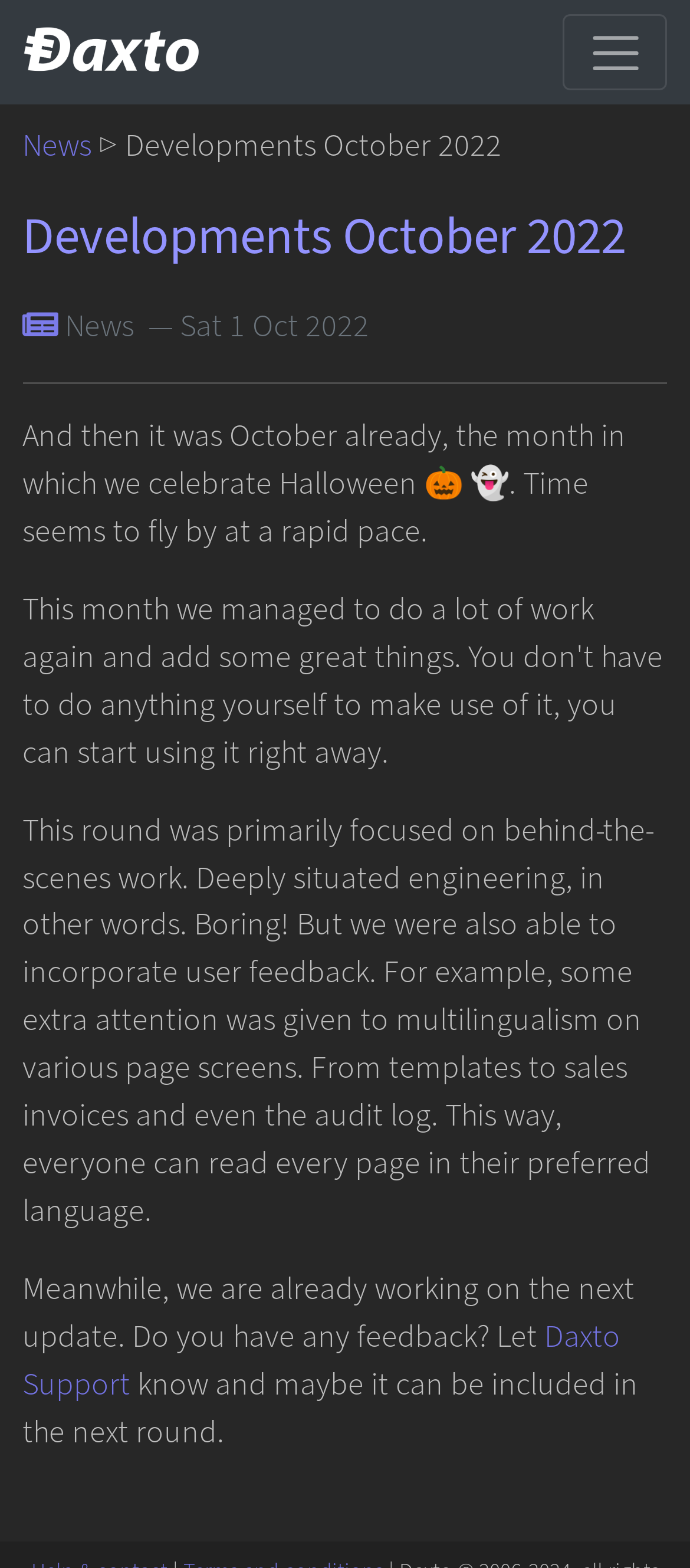Please look at the image and answer the question with a detailed explanation: What is the tone of the article?

The tone of the article can be inferred from the use of casual language and emojis, such as '🎃 👻', which suggests an informal tone.